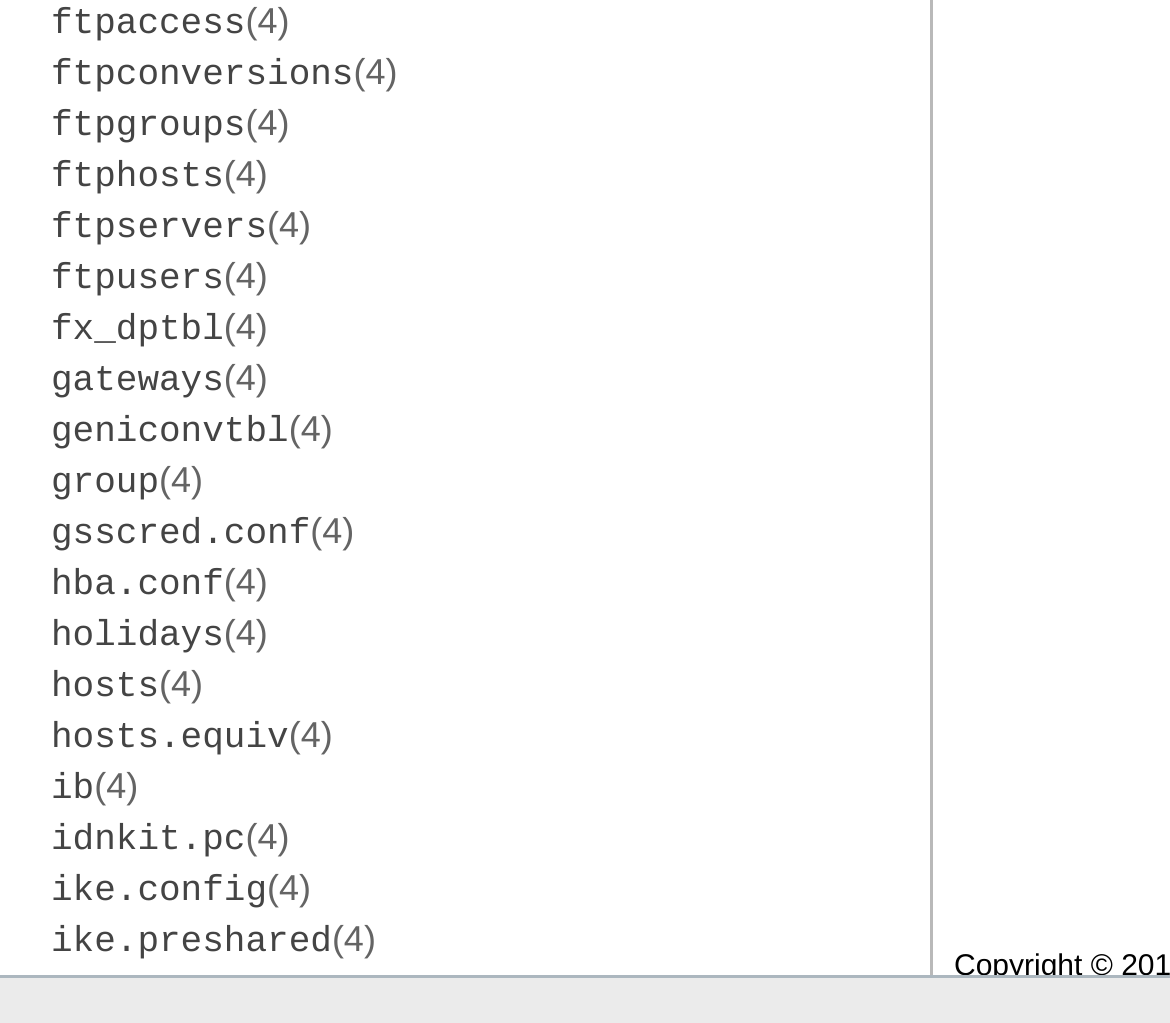Provide a brief response in the form of a single word or phrase:
What is the first link on the webpage?

ftpaccess(4)